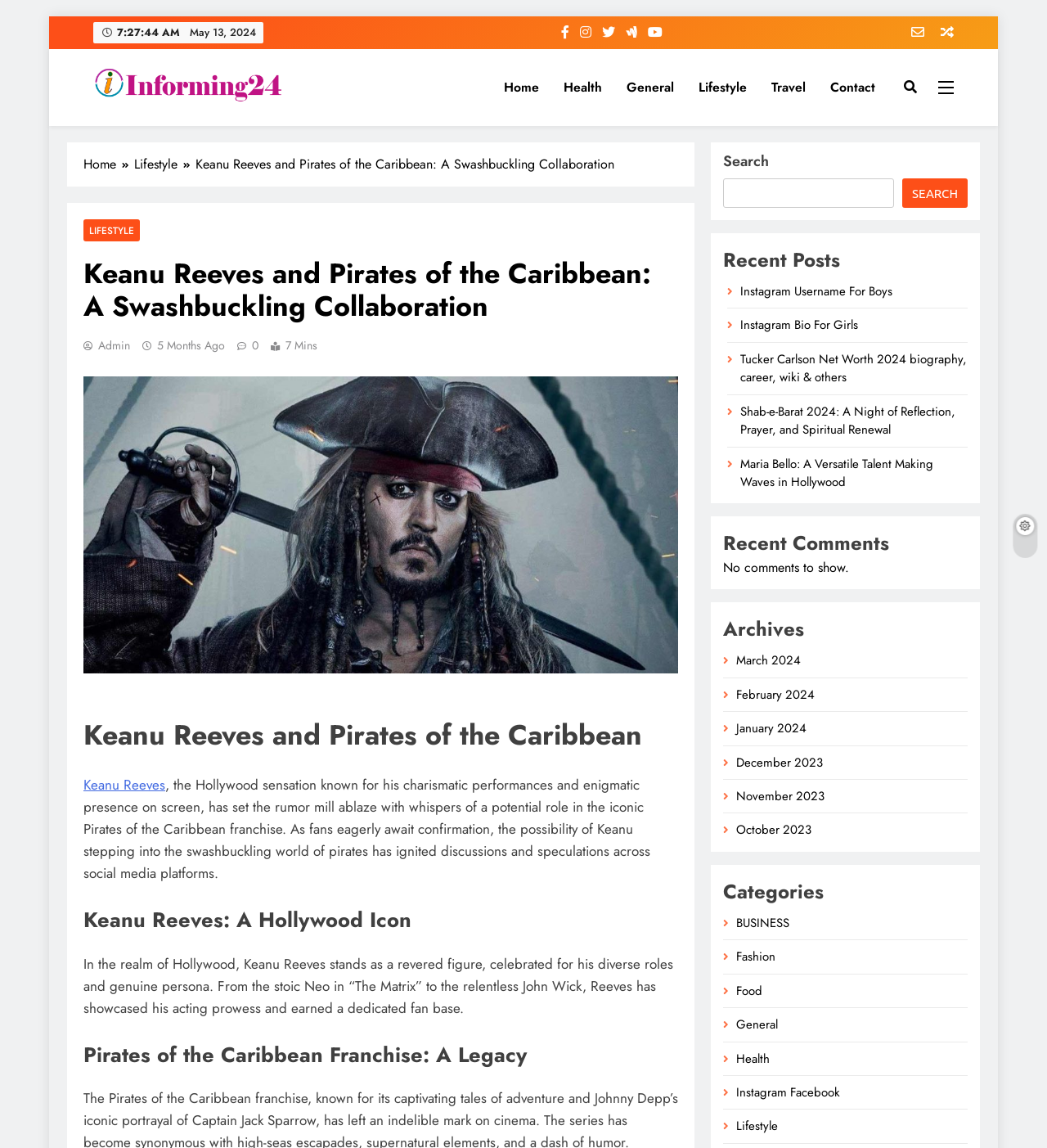Please specify the bounding box coordinates of the region to click in order to perform the following instruction: "View Lifestyle news".

[0.655, 0.057, 0.725, 0.096]